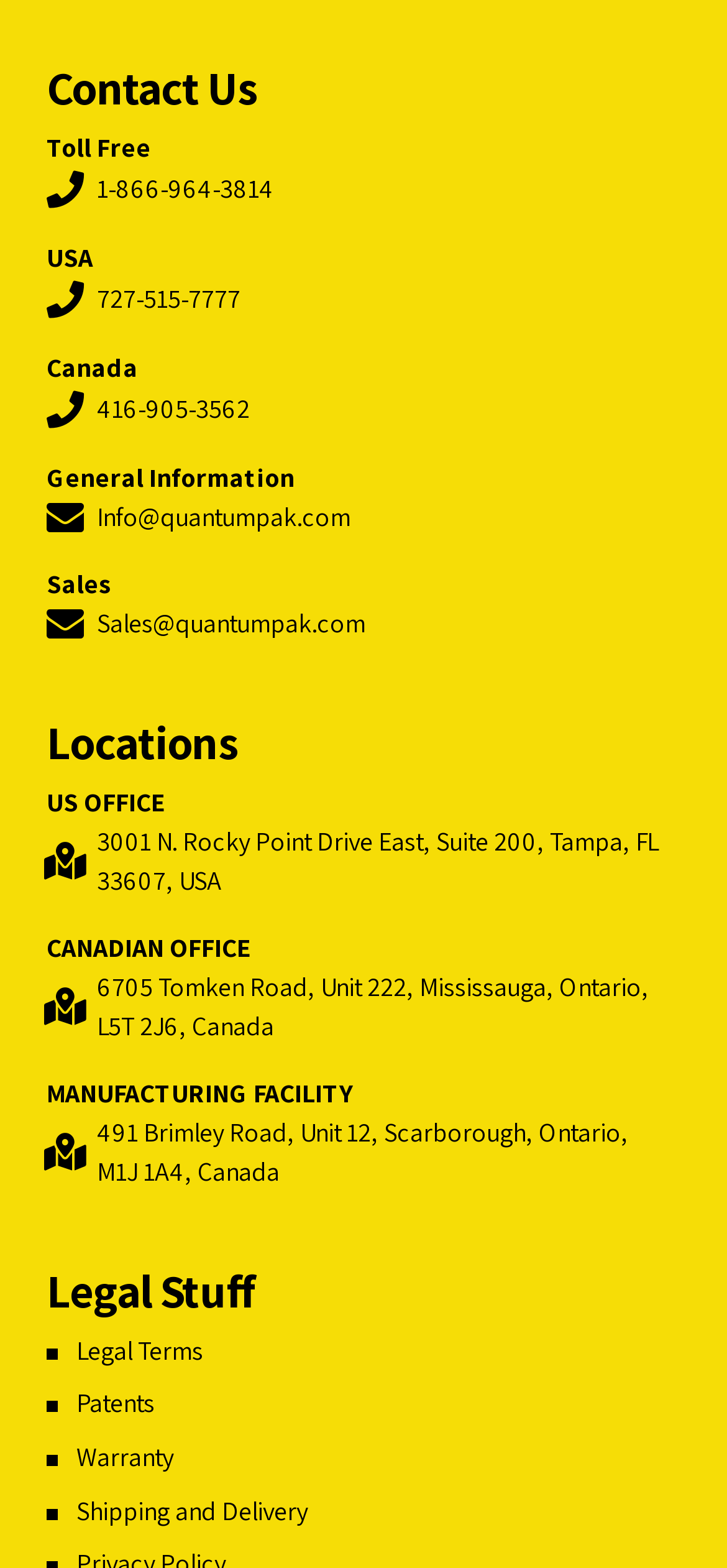Kindly determine the bounding box coordinates of the area that needs to be clicked to fulfill this instruction: "View warranty information".

[0.105, 0.918, 0.238, 0.94]